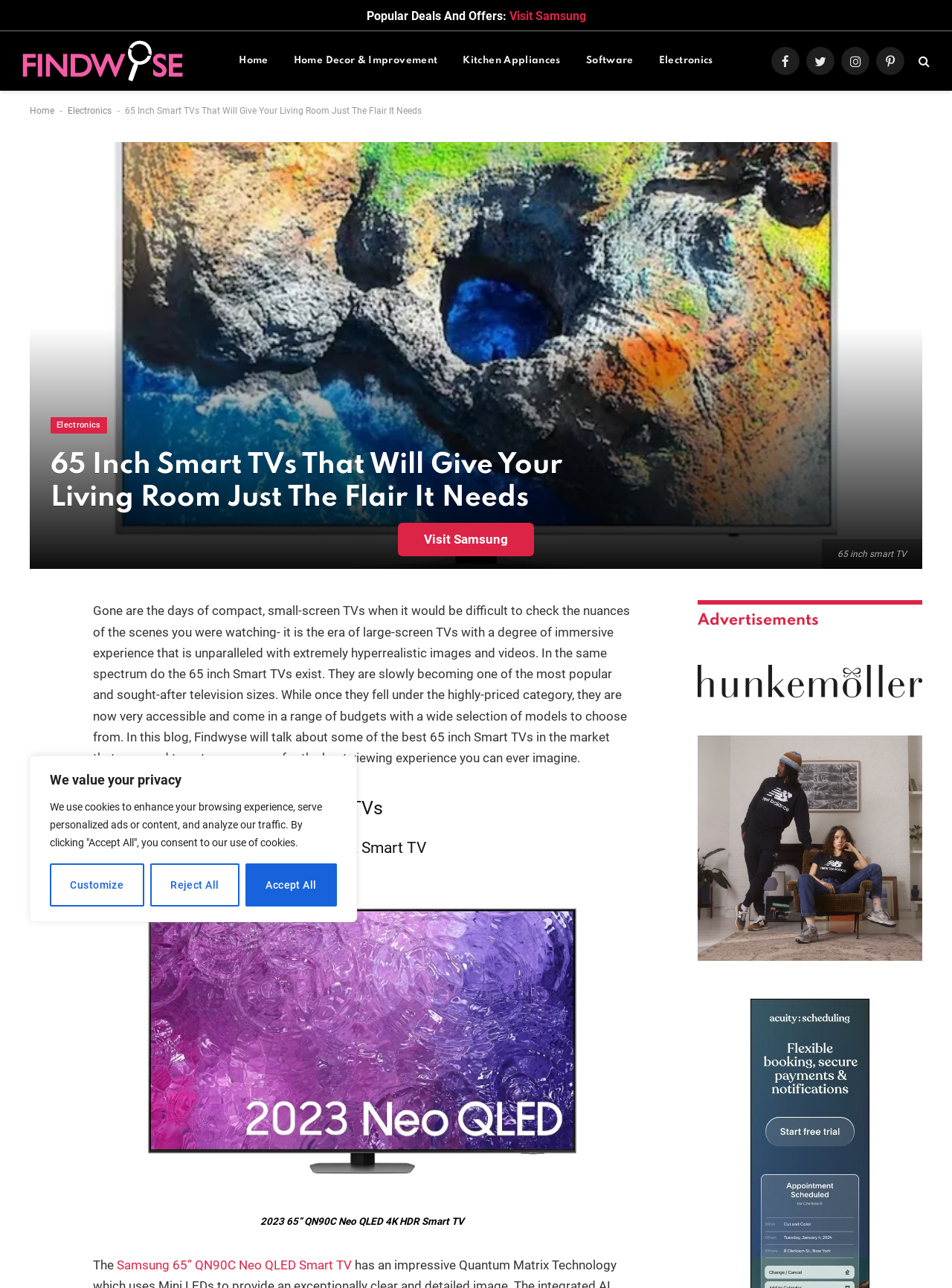Using the description "Home decor & improvement", predict the bounding box of the relevant HTML element.

[0.295, 0.024, 0.473, 0.07]